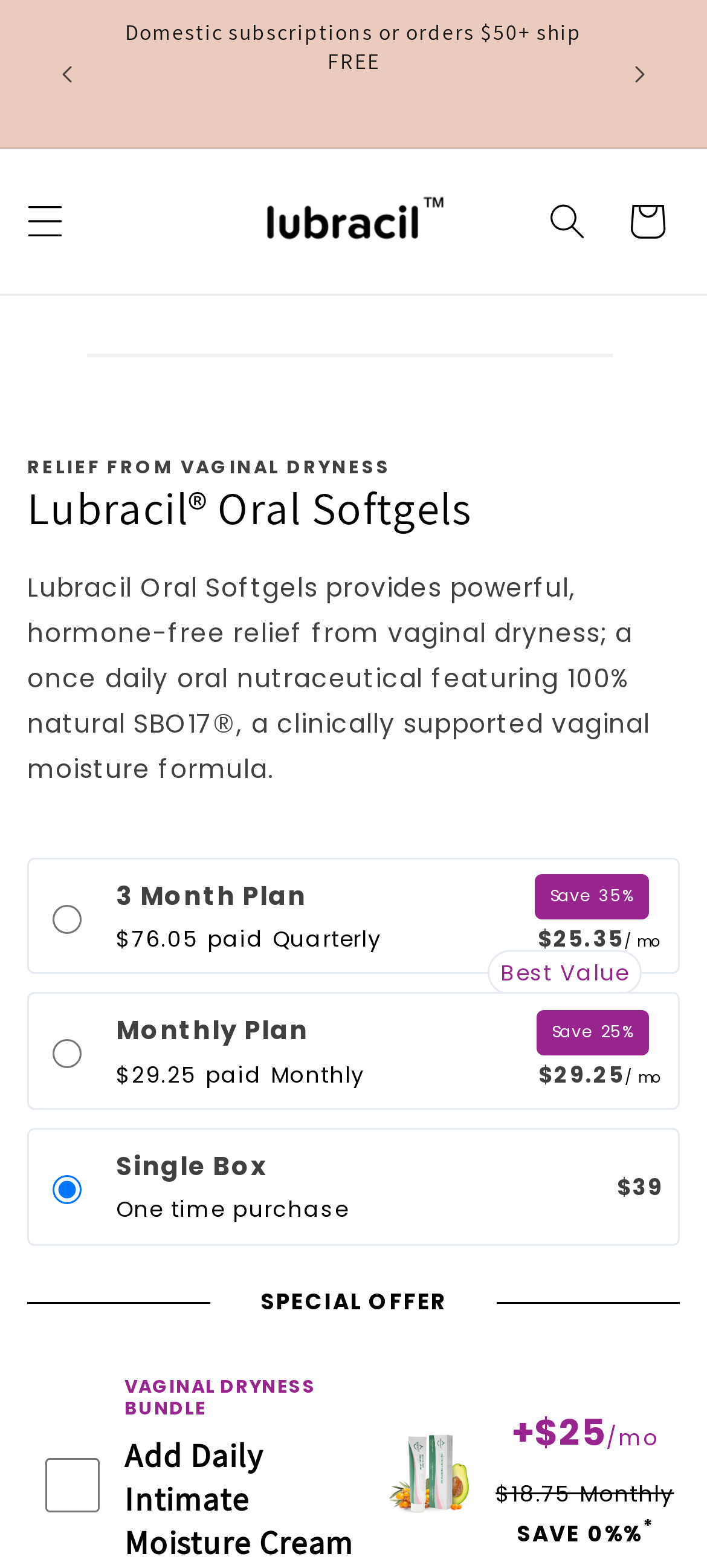Please locate the bounding box coordinates of the element that needs to be clicked to achieve the following instruction: "Click on the link to read about Spieth winning The Open". The coordinates should be four float numbers between 0 and 1, i.e., [left, top, right, bottom].

None